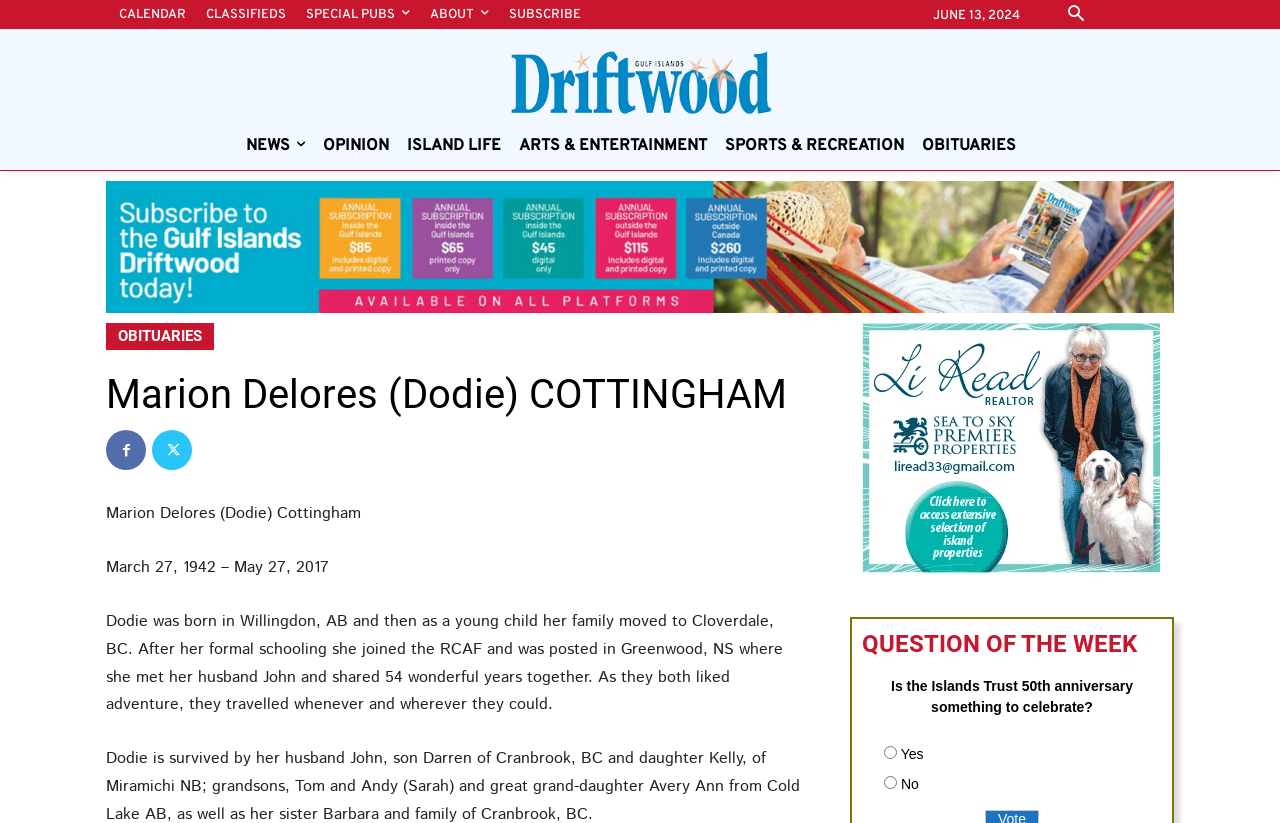Determine the bounding box coordinates of the clickable element to complete this instruction: "View OBITUARIES". Provide the coordinates in the format of four float numbers between 0 and 1, [left, top, right, bottom].

[0.72, 0.149, 0.808, 0.207]